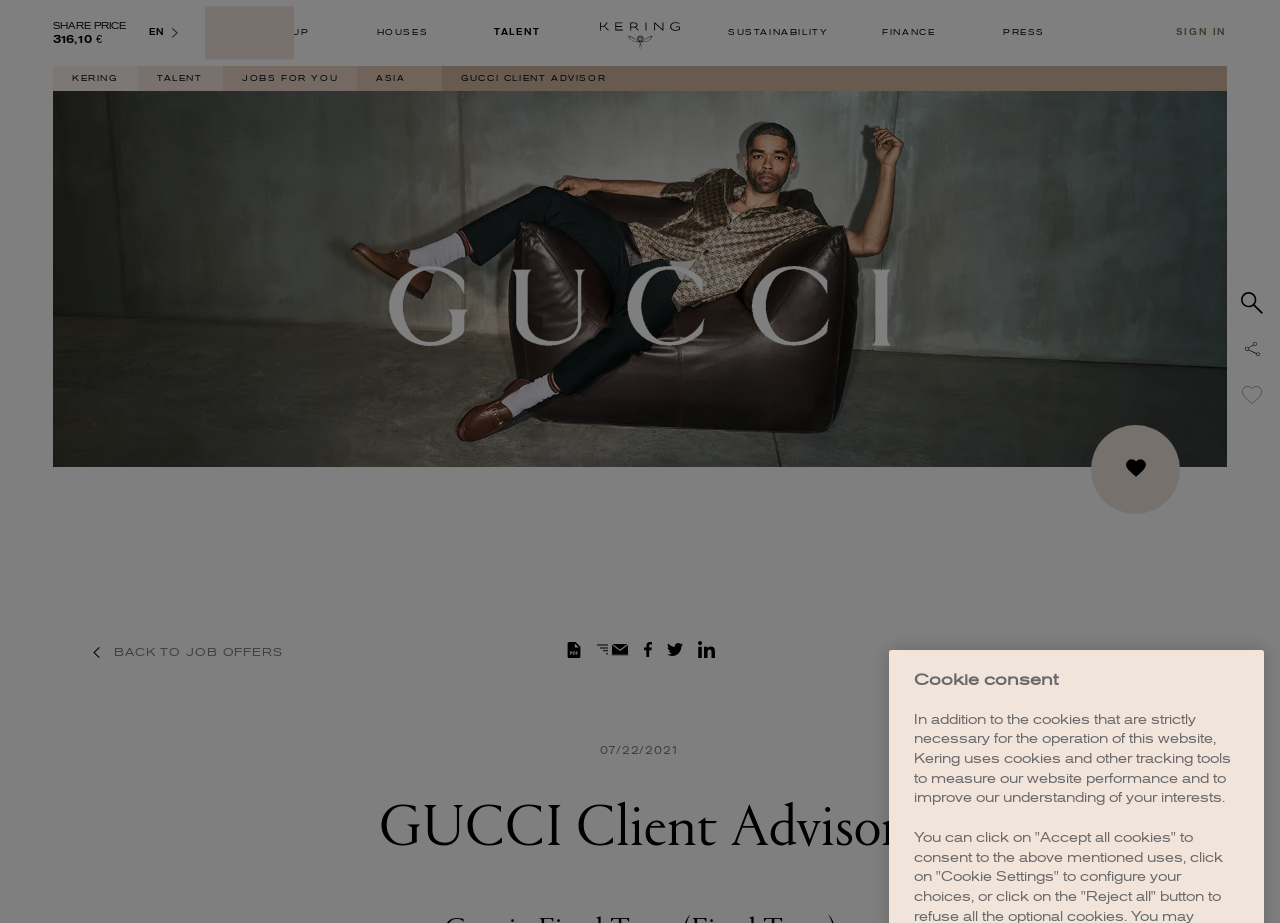Please provide a detailed answer to the question below based on the screenshot: 
What is the date of the job posting?

I found the date of the job posting by looking at the bottom section of the webpage, where I saw the text '07/22/2021'. This text appears to be a date and is likely the date when the job was posted.